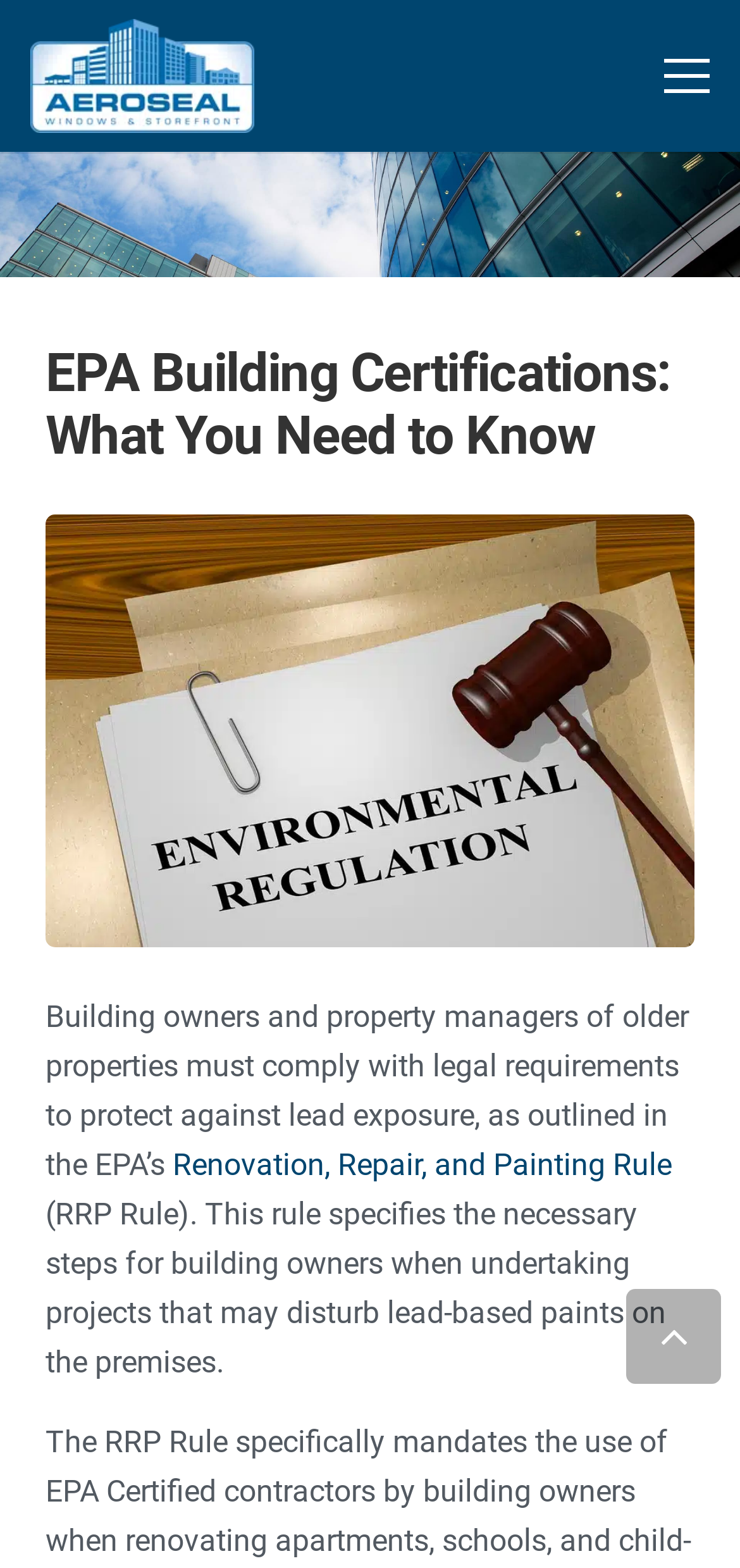Explain the webpage in detail, including its primary components.

The webpage is about EPA Building Certifications, specifically focusing on the Renovation, Repair, and Painting Rule (RRP Rule). At the top left corner, there is a logo of Aeroseal, which is an image linked to 'logo01'. On the top right corner, there is a menu link. 

Below the menu, a large heading "EPA Building Certifications: What You Need to Know" is centered on the page. Underneath the heading, there is an image of an EPA Regulations document, which takes up a significant portion of the page. 

To the right of the image, there is a block of text that explains the importance of complying with legal requirements to protect against lead exposure, as outlined in the EPA's Renovation, Repair, and Painting Rule (RRP Rule). The text also provides a link to the RRP Rule. 

Further down, there is another block of text that elaborates on the necessary steps for building owners when undertaking projects that may disturb lead-based paints on the premises. 

At the bottom right corner of the page, there is a "Back to top" button.